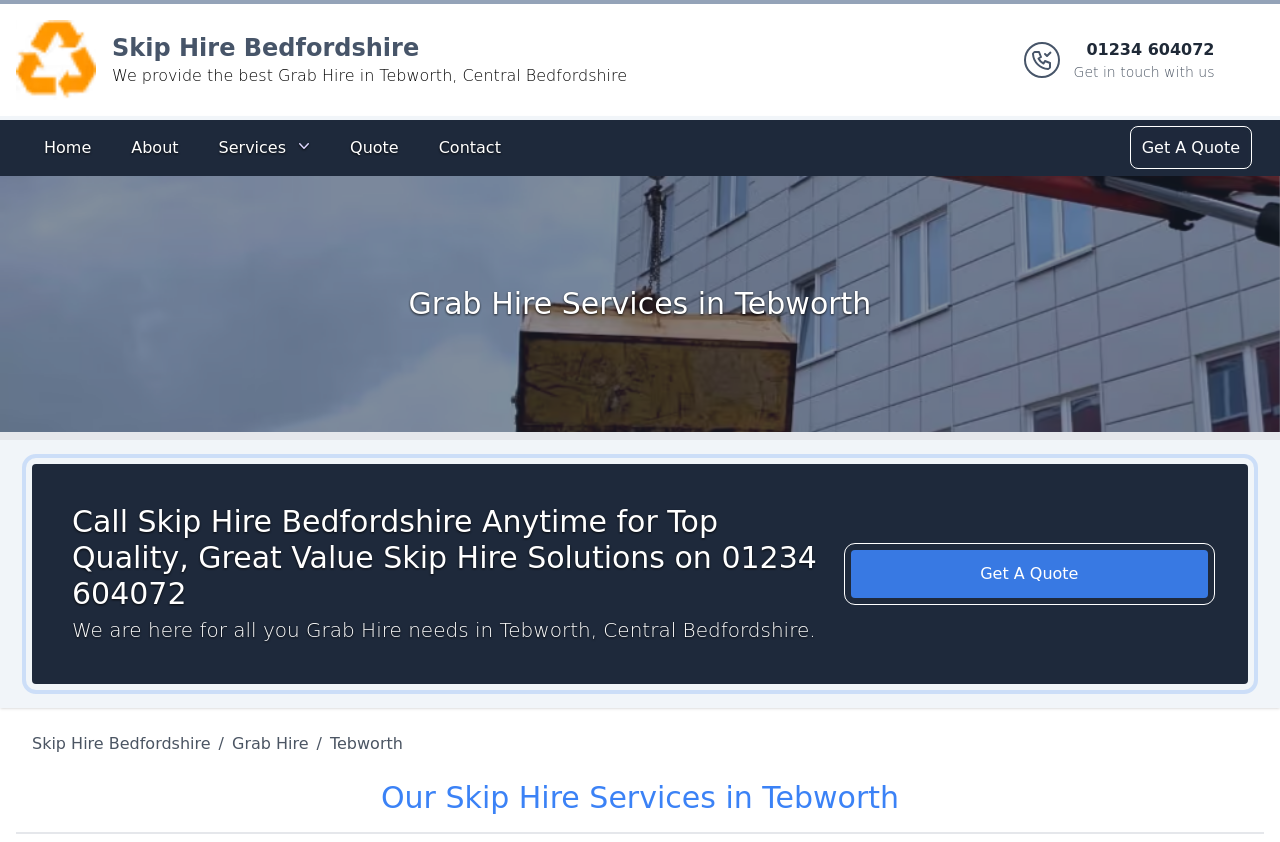Provide your answer in a single word or phrase: 
What is the purpose of the 'Get A Quote' button?

To get a quote for grab hire services